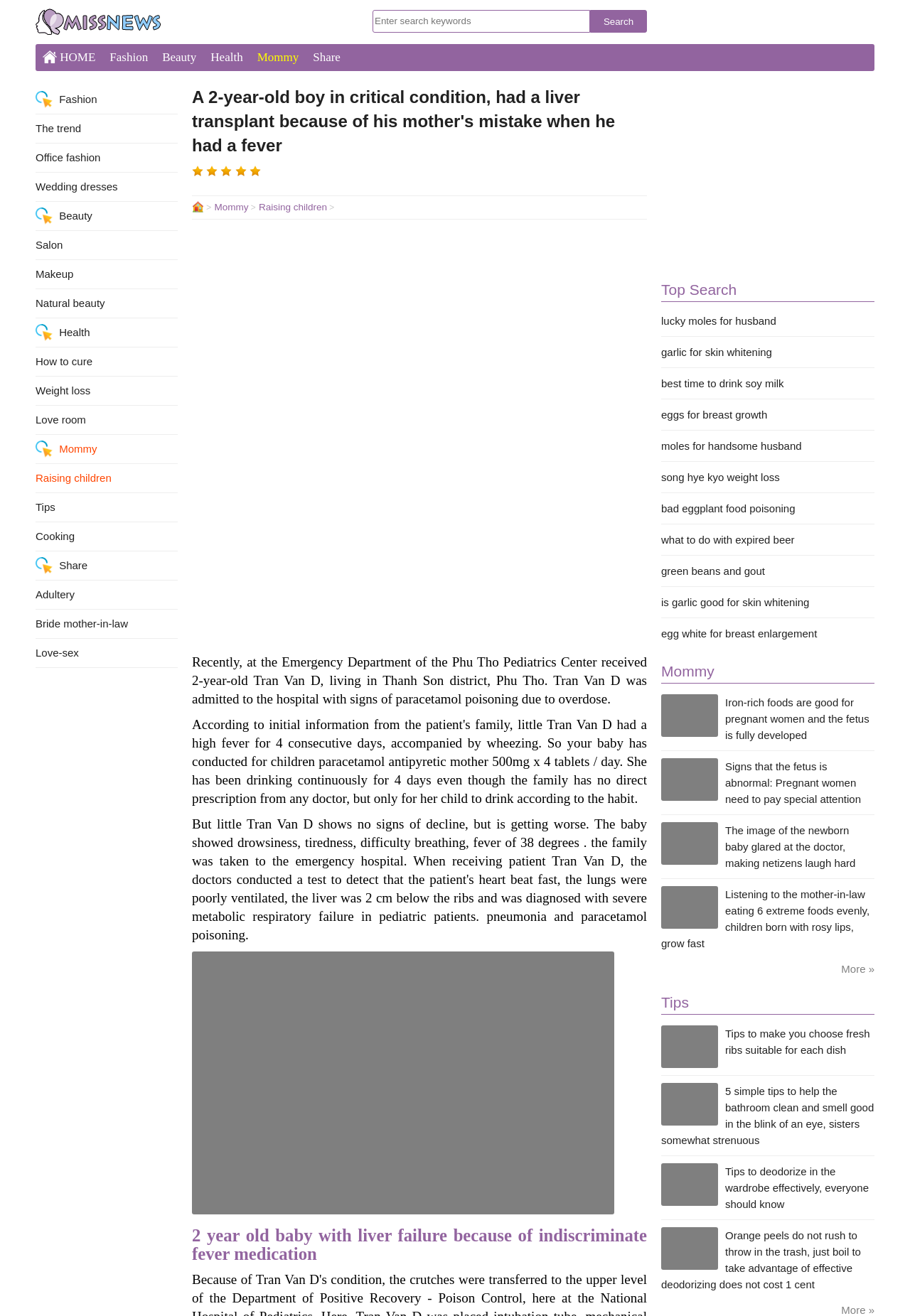Determine the title of the webpage and give its text content.

A 2-year-old boy in critical condition, had a liver transplant because of his mother's mistake when he had a fever